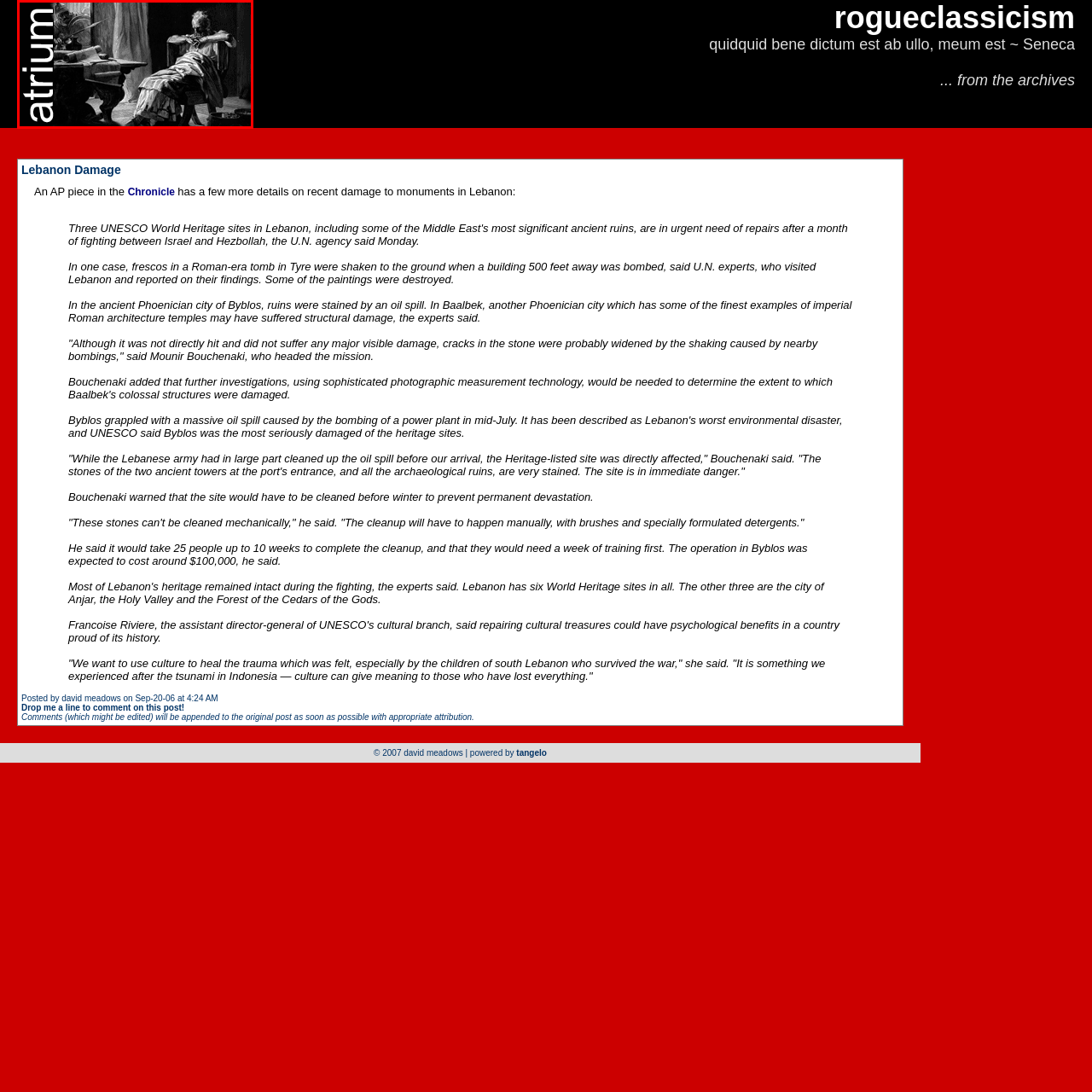What is the significance of the word 'atrium'?
Inspect the image enclosed in the red bounding box and provide a thorough answer based on the information you see.

The word 'atrium' is prominently displayed in the scene, suggesting a connection to a space of learning or gathering, which adds to the scholarly ambiance of the scene and reinforces the idea that the figures are engaged in intellectual pursuits.